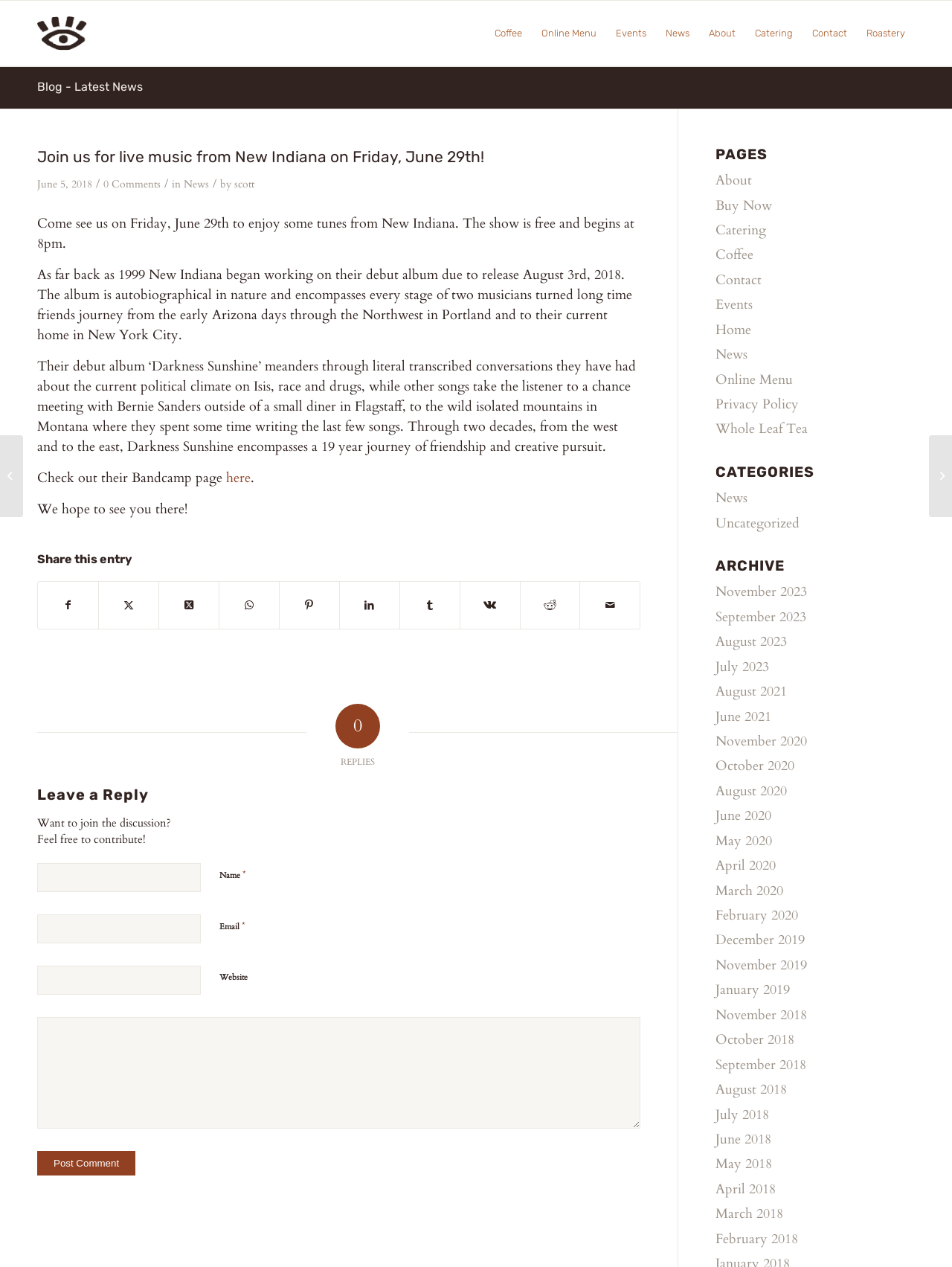Determine the bounding box coordinates of the clickable element to achieve the following action: 'Click on the 'Coffee' menu item'. Provide the coordinates as four float values between 0 and 1, formatted as [left, top, right, bottom].

[0.509, 0.001, 0.559, 0.052]